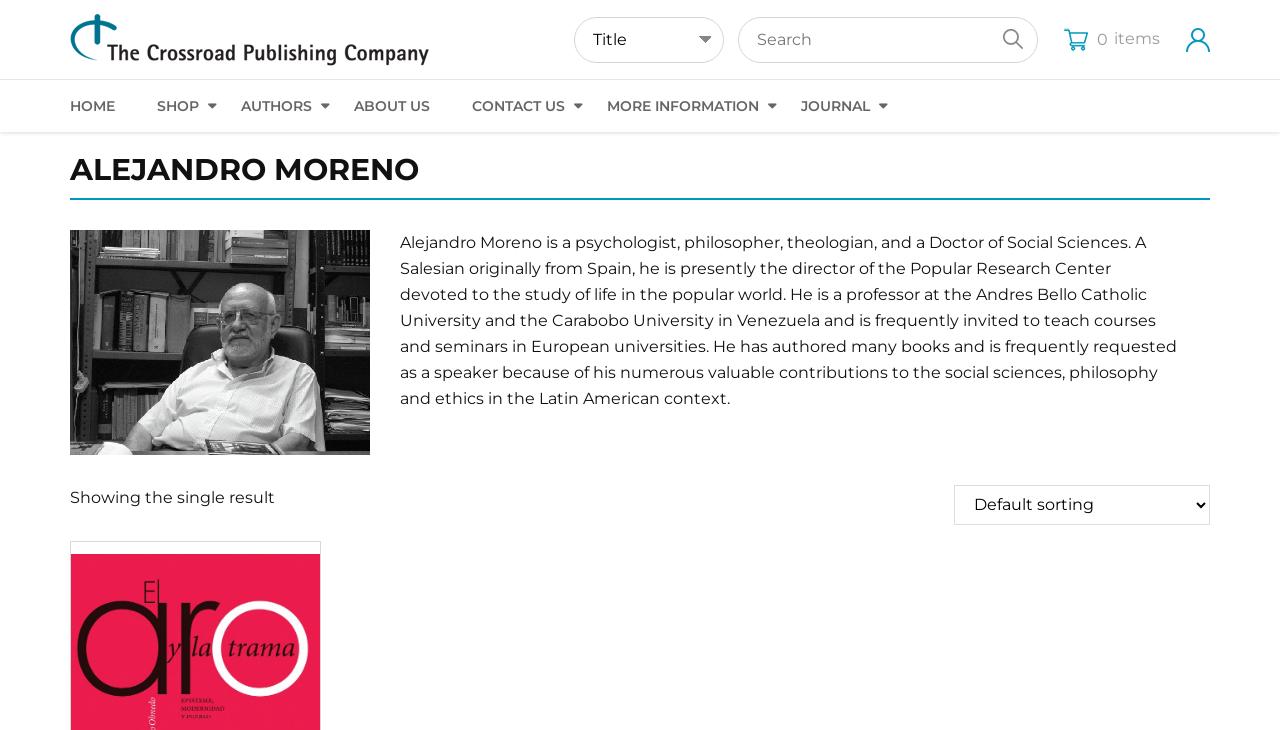Find and provide the bounding box coordinates for the UI element described here: "0 items". The coordinates should be given as four float numbers between 0 and 1: [left, top, right, bottom].

[0.831, 0.04, 0.906, 0.066]